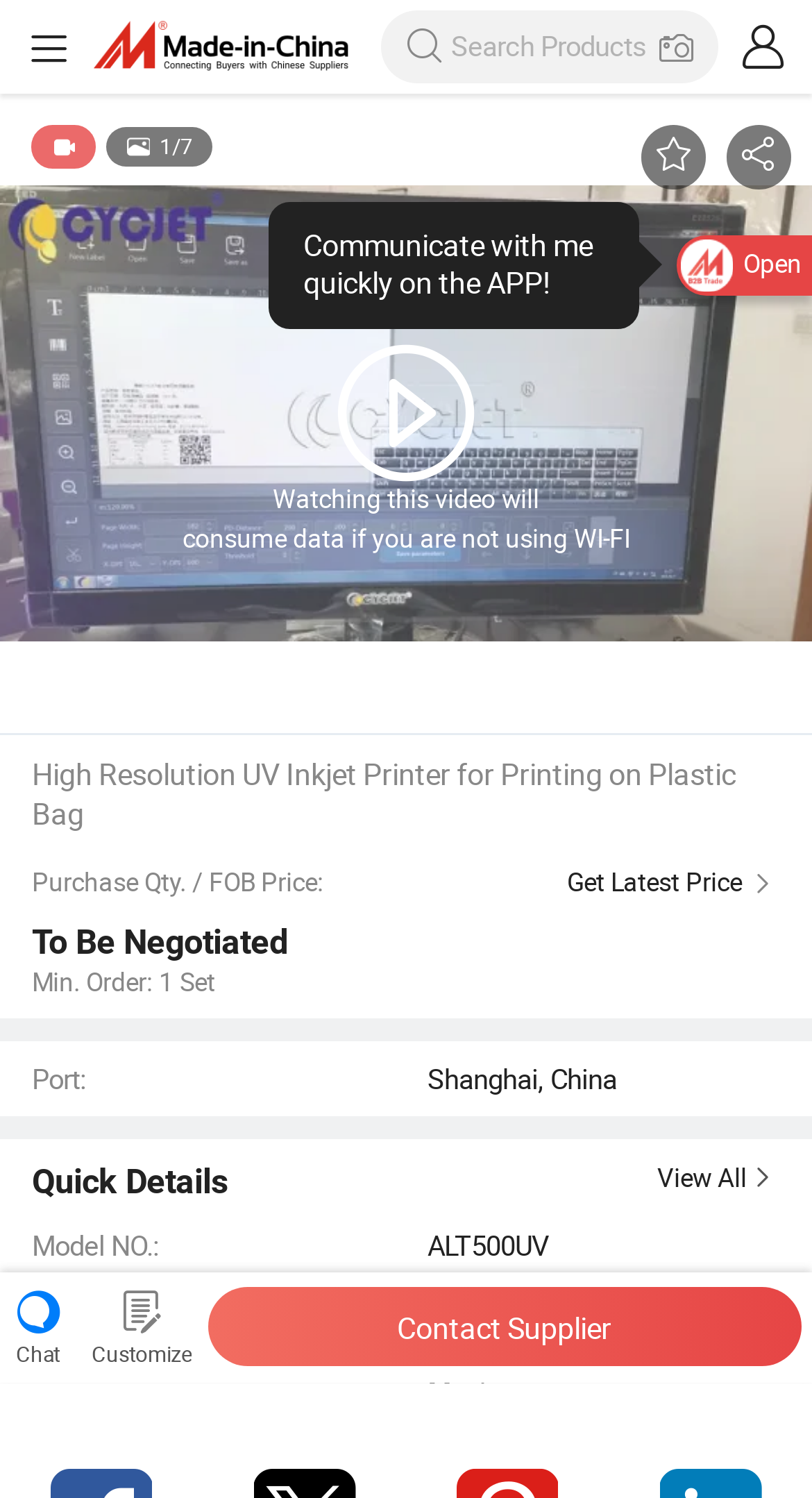Answer the question below with a single word or a brief phrase: 
What is the type of product?

Demand for Ink Coding Machine